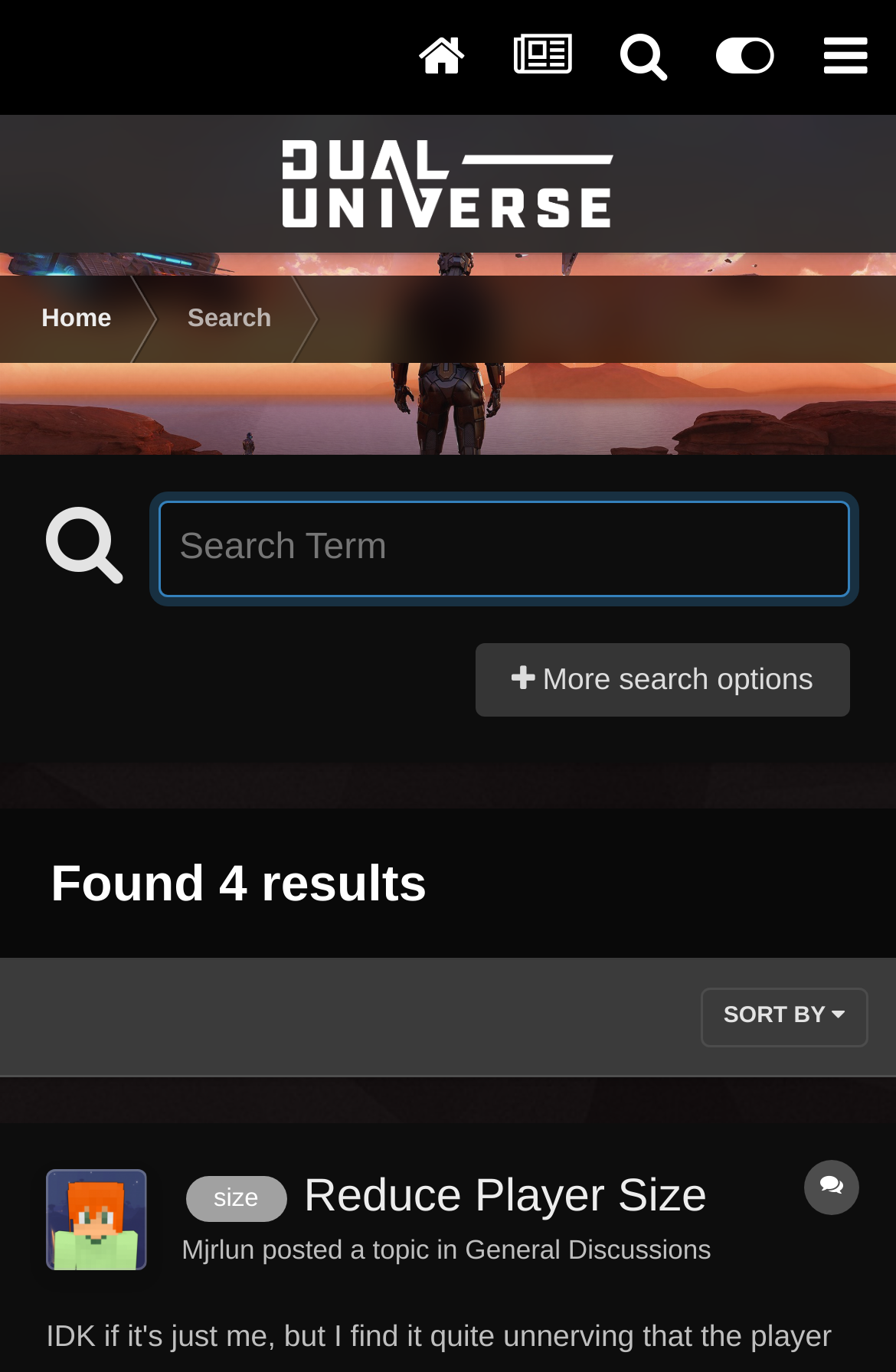Find the bounding box coordinates of the clickable area required to complete the following action: "Search for a term".

[0.177, 0.365, 0.949, 0.435]